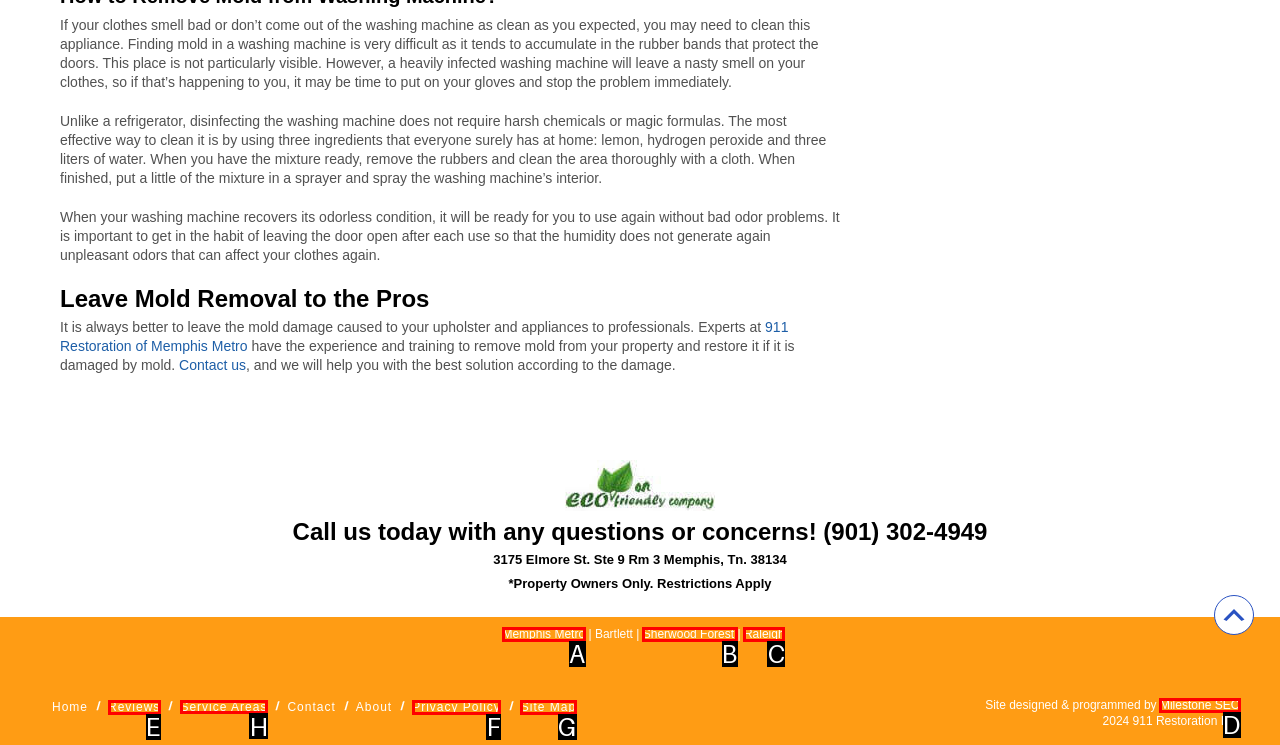From the given choices, which option should you click to complete this task: Check the 'Service Areas'? Answer with the letter of the correct option.

H